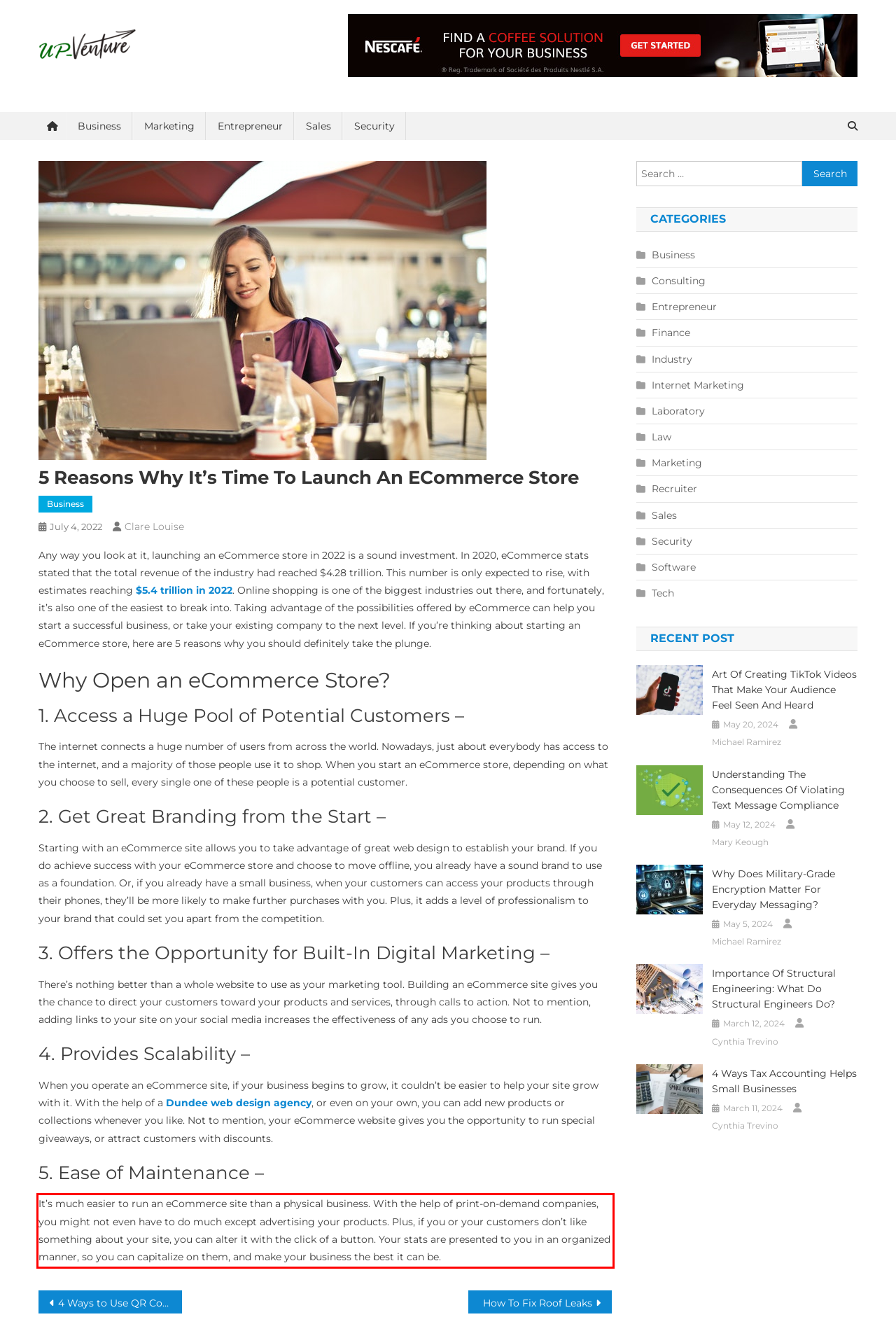Please look at the webpage screenshot and extract the text enclosed by the red bounding box.

It’s much easier to run an eCommerce site than a physical business. With the help of print-on-demand companies, you might not even have to do much except advertising your products. Plus, if you or your customers don’t like something about your site, you can alter it with the click of a button. Your stats are presented to you in an organized manner, so you can capitalize on them, and make your business the best it can be.